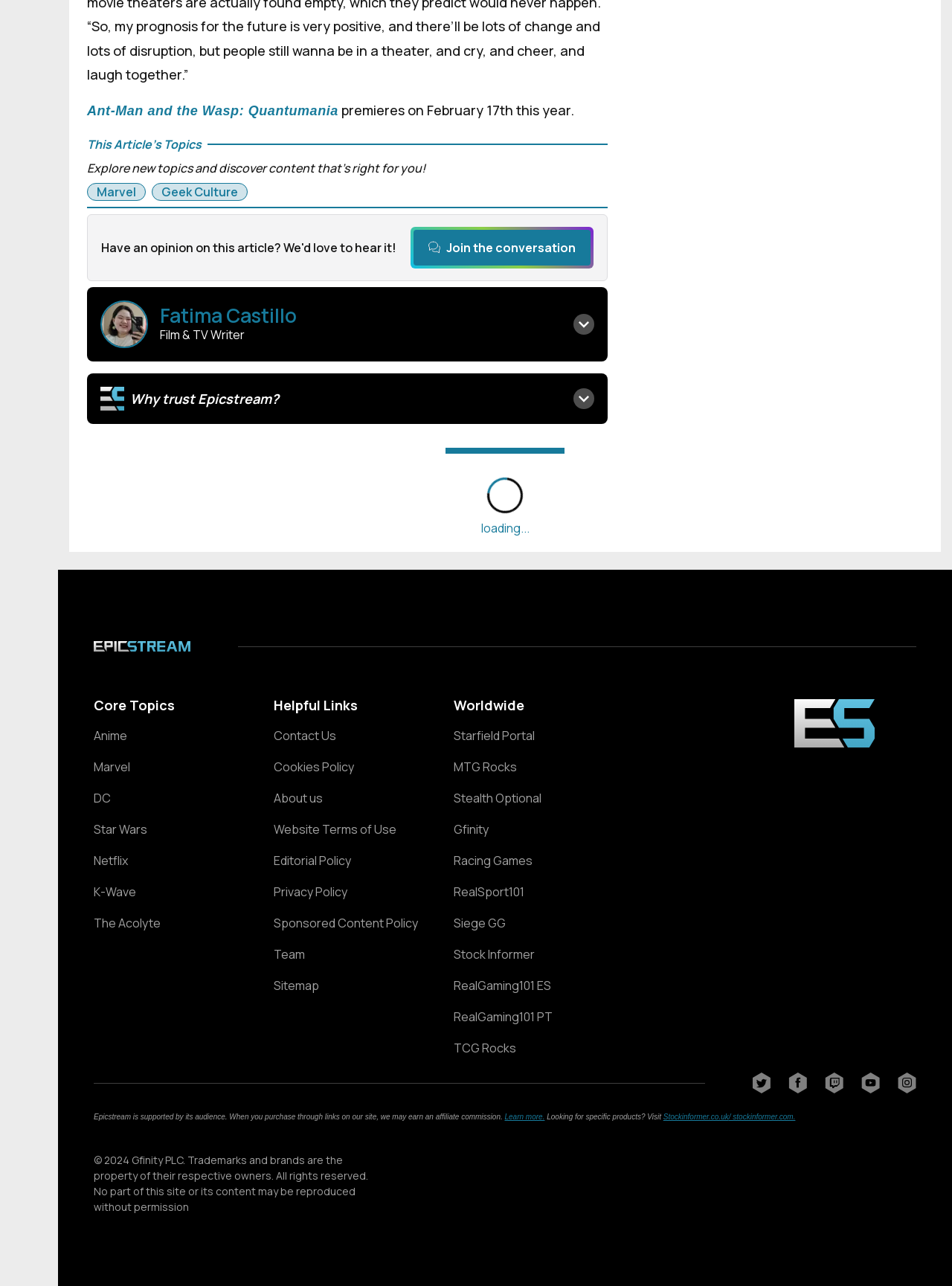What is the name of the movie premiering on February 17th?
Observe the image and answer the question with a one-word or short phrase response.

Ant-Man and the Wasp: Quantumania